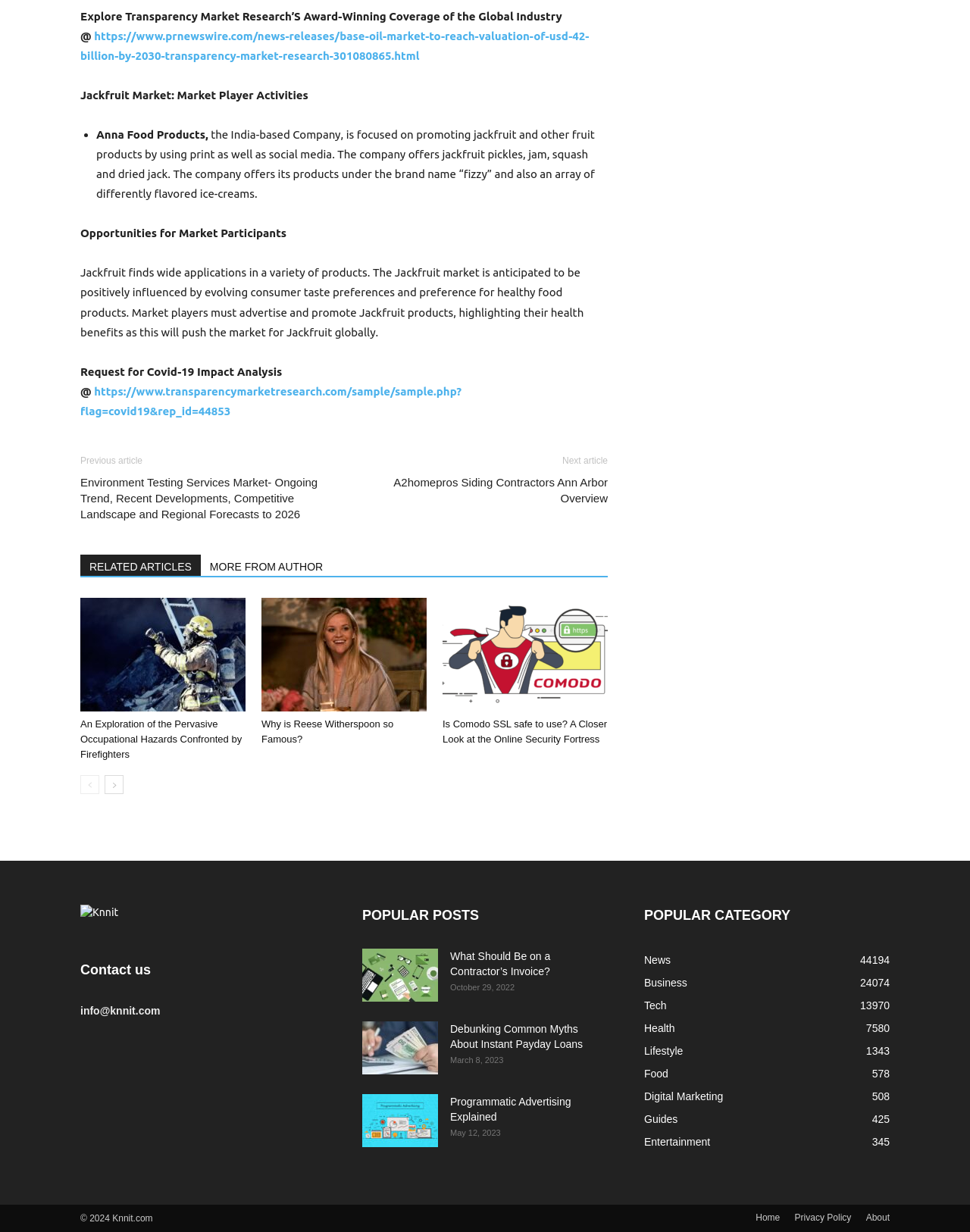How many related articles are listed on this webpage?
Answer the question with as much detail as possible.

I counted the number of link elements with headings under the 'RELATED ARTICLES MORE FROM AUTHOR' section, and there are three links with headings.